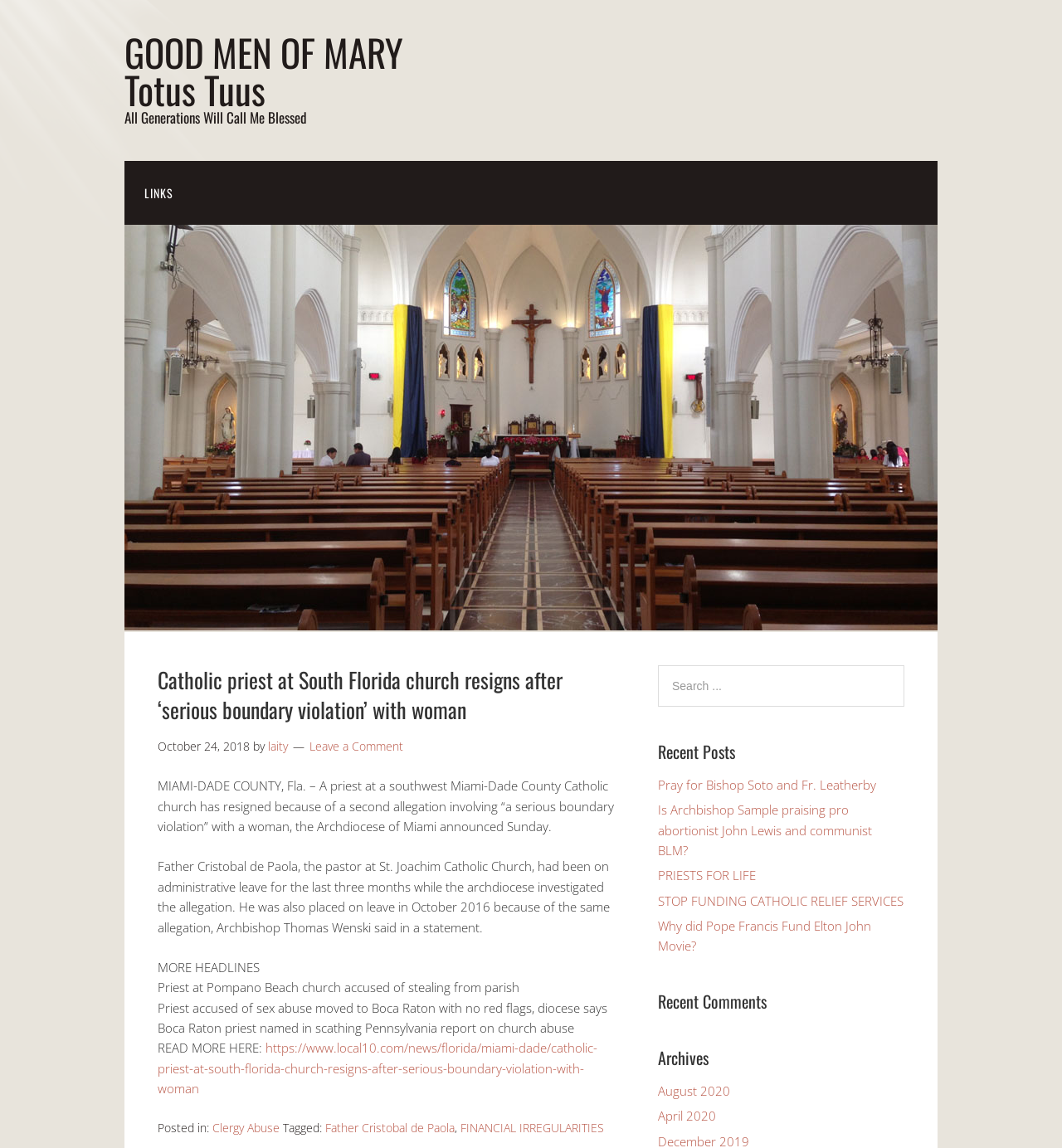Specify the bounding box coordinates of the region I need to click to perform the following instruction: "View recent posts". The coordinates must be four float numbers in the range of 0 to 1, i.e., [left, top, right, bottom].

[0.62, 0.644, 0.852, 0.665]